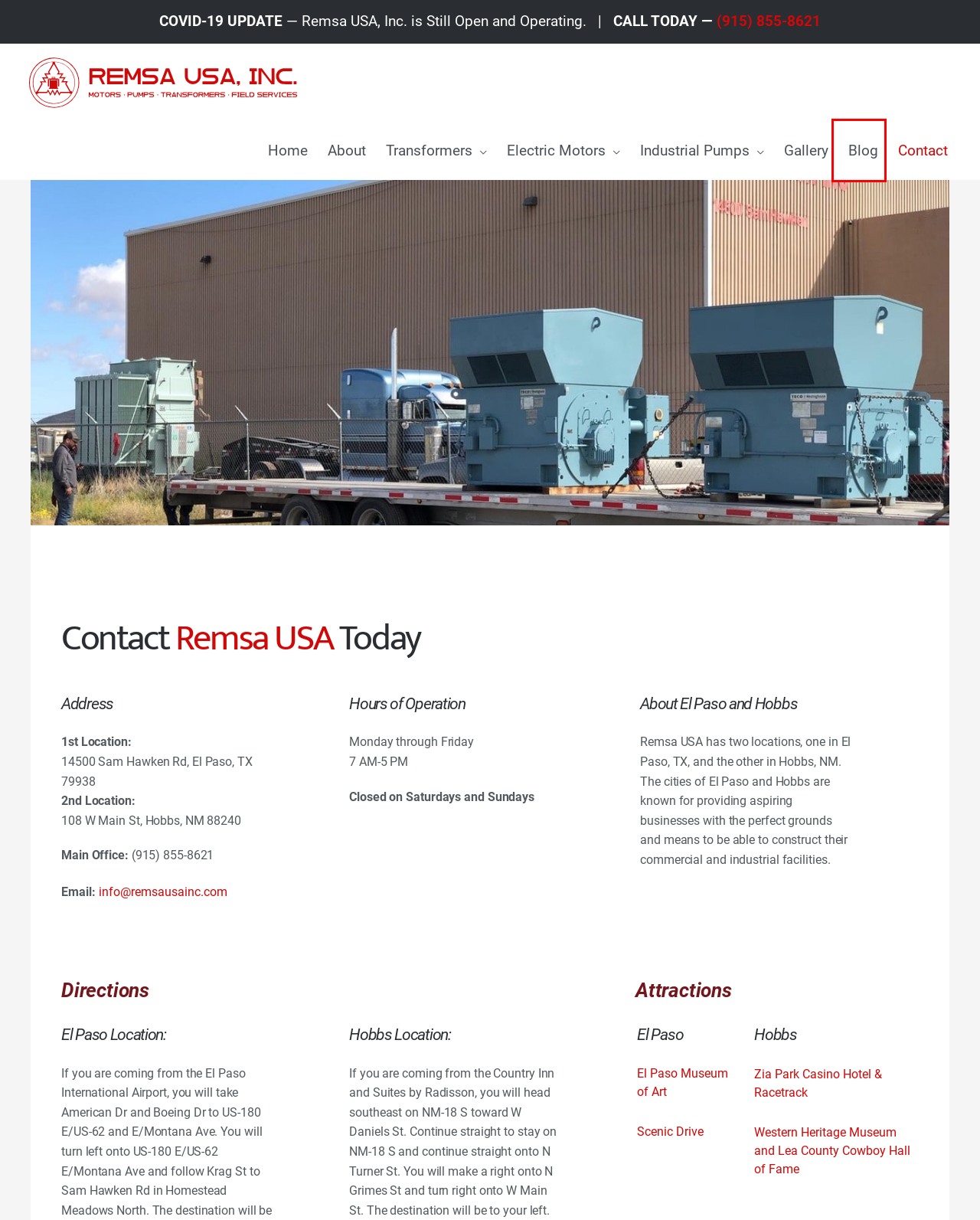You are presented with a screenshot of a webpage containing a red bounding box around a particular UI element. Select the best webpage description that matches the new webpage after clicking the element within the bounding box. Here are the candidates:
A. Industrial Electric Motor Repair | El Paso, TX | Remsa USA
B. Our Industrial Motor Repair Blog Page | REMSA USA Inc
C. Electrical Crew Services in El Paso | Electric Maintenance
D. About Remsa USA Inc | Industrial Electric Motor Repair
E. Motor Laser Alignment in El Paso | Laser-Accurate Results
F. Our Gallery | Take a Look at Our Hard Work!
G. Traction Motor Repairs in El Paso | Industrial-Grade Service
H. Electrical Field Services in El Paso | Repairs & Maintenance

B